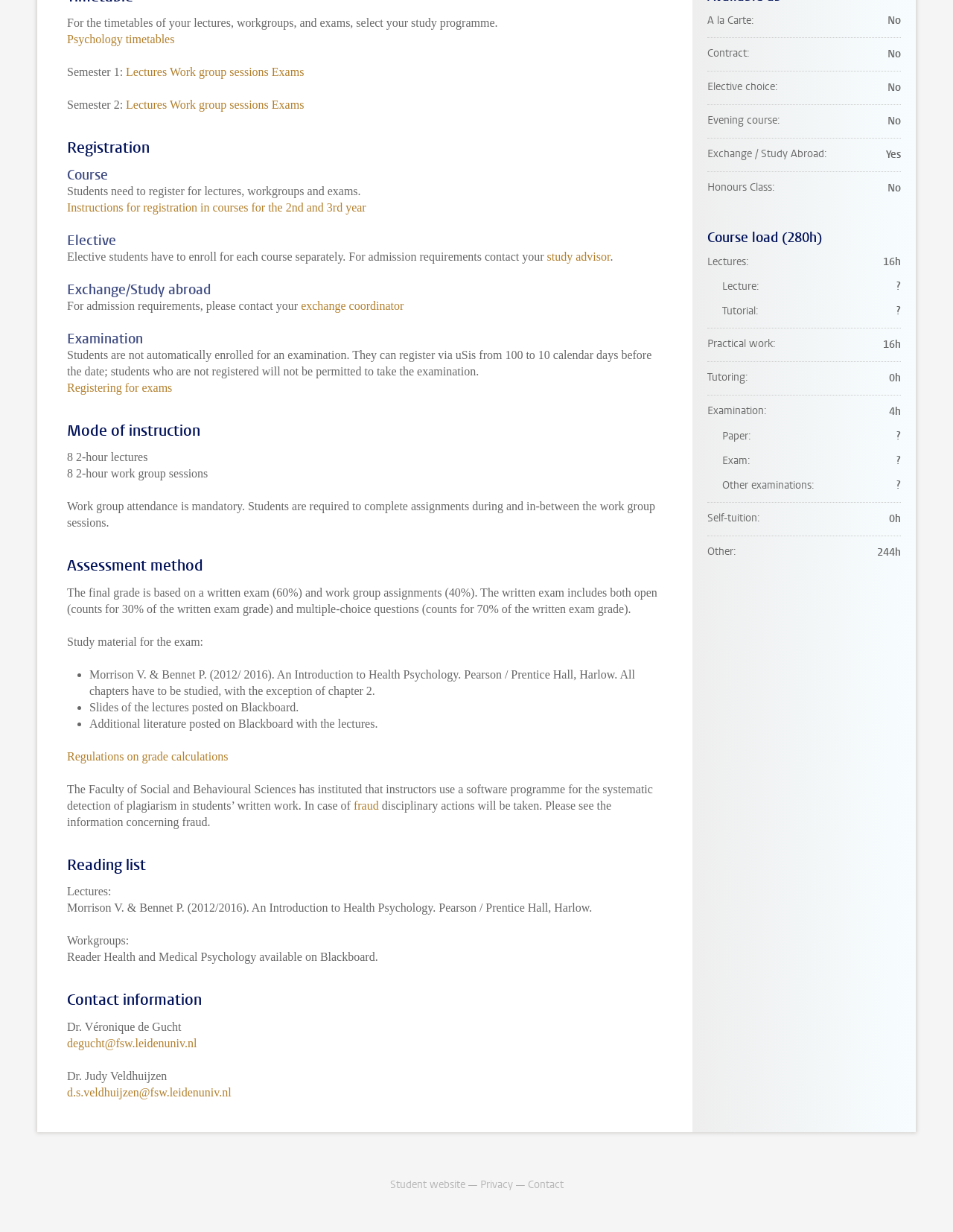Locate the bounding box coordinates of the clickable region to complete the following instruction: "Contact Dr. Véronique de Gucht."

[0.07, 0.841, 0.207, 0.852]